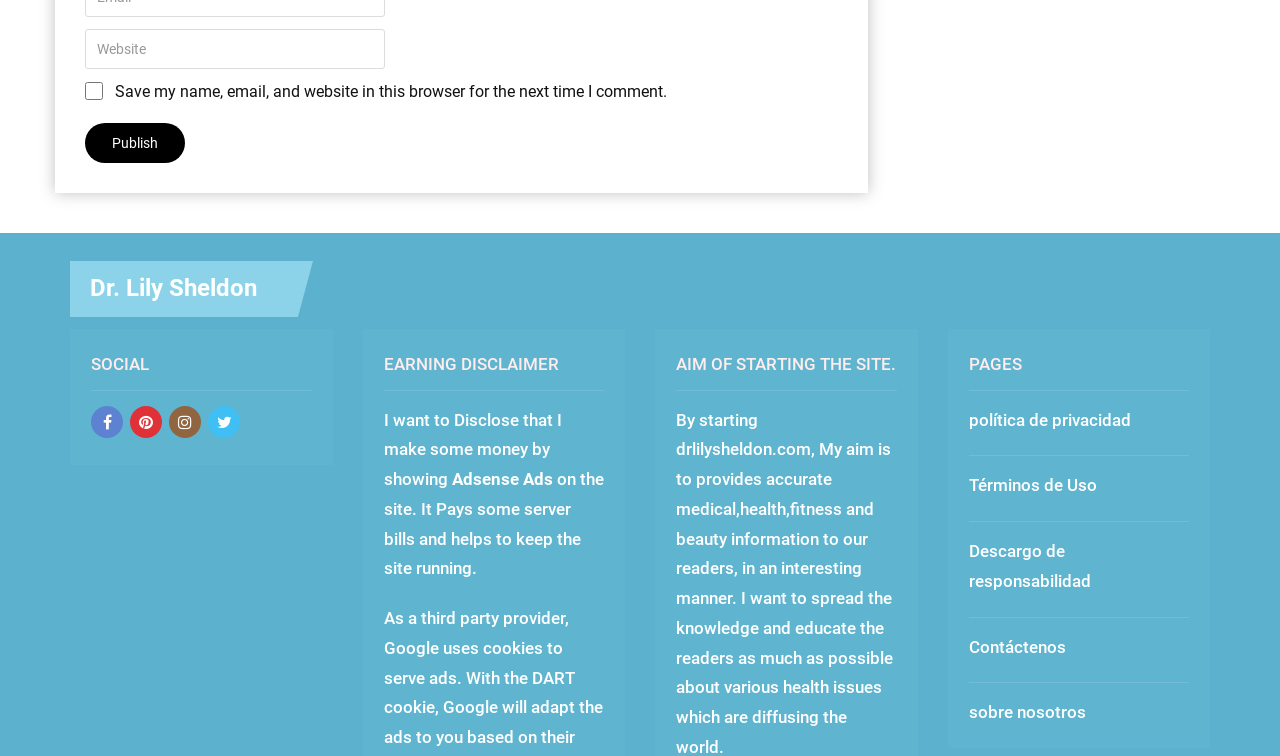What social media platforms are linked on the website?
Based on the image, answer the question with as much detail as possible.

The answer can be found by looking at the 'SOCIAL' section, which contains four link elements with icons representing different social media platforms.